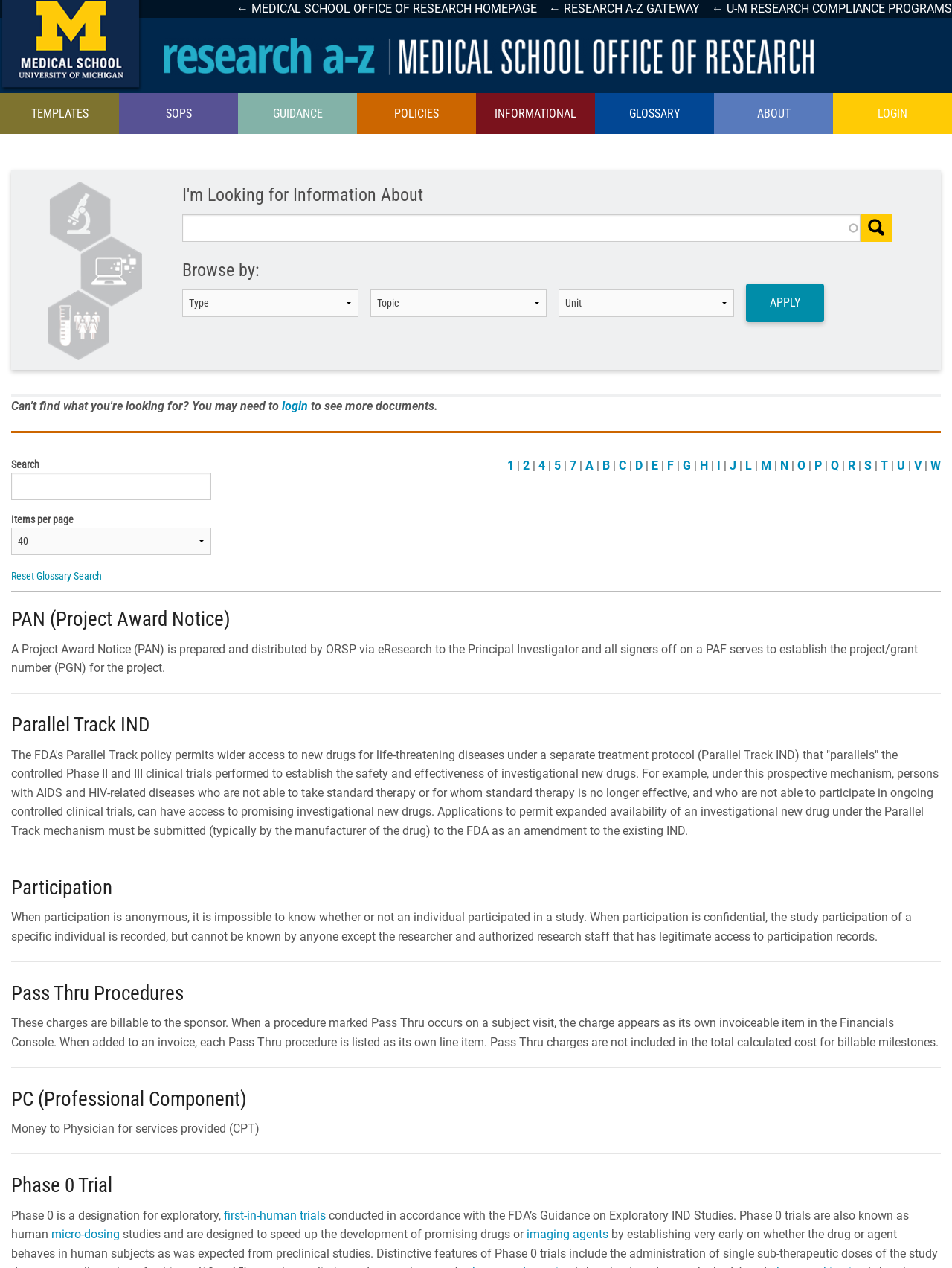Please determine the bounding box coordinates of the element to click on in order to accomplish the following task: "Browse by category". Ensure the coordinates are four float numbers ranging from 0 to 1, i.e., [left, top, right, bottom].

[0.191, 0.205, 0.273, 0.221]